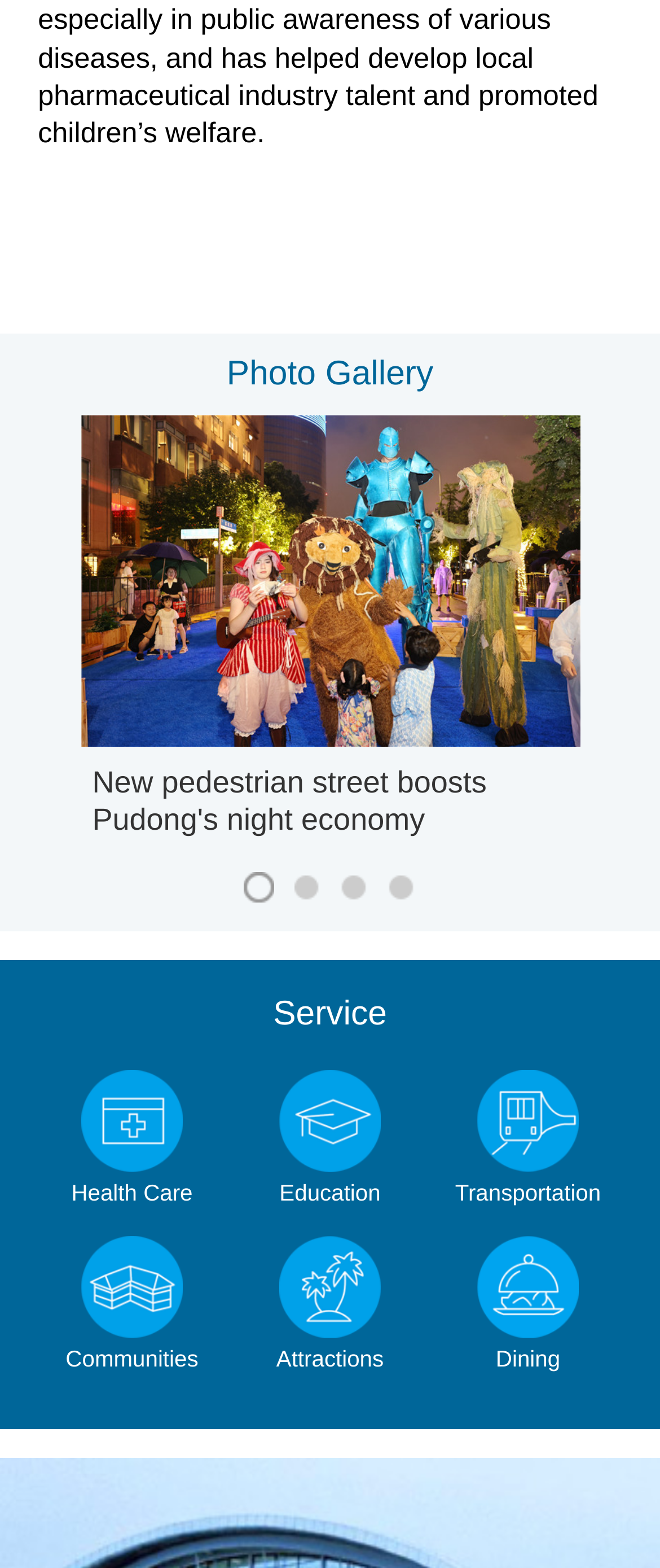Highlight the bounding box coordinates of the element that should be clicked to carry out the following instruction: "Explore Health Care services". The coordinates must be given as four float numbers ranging from 0 to 1, i.e., [left, top, right, bottom].

[0.05, 0.682, 0.35, 0.77]